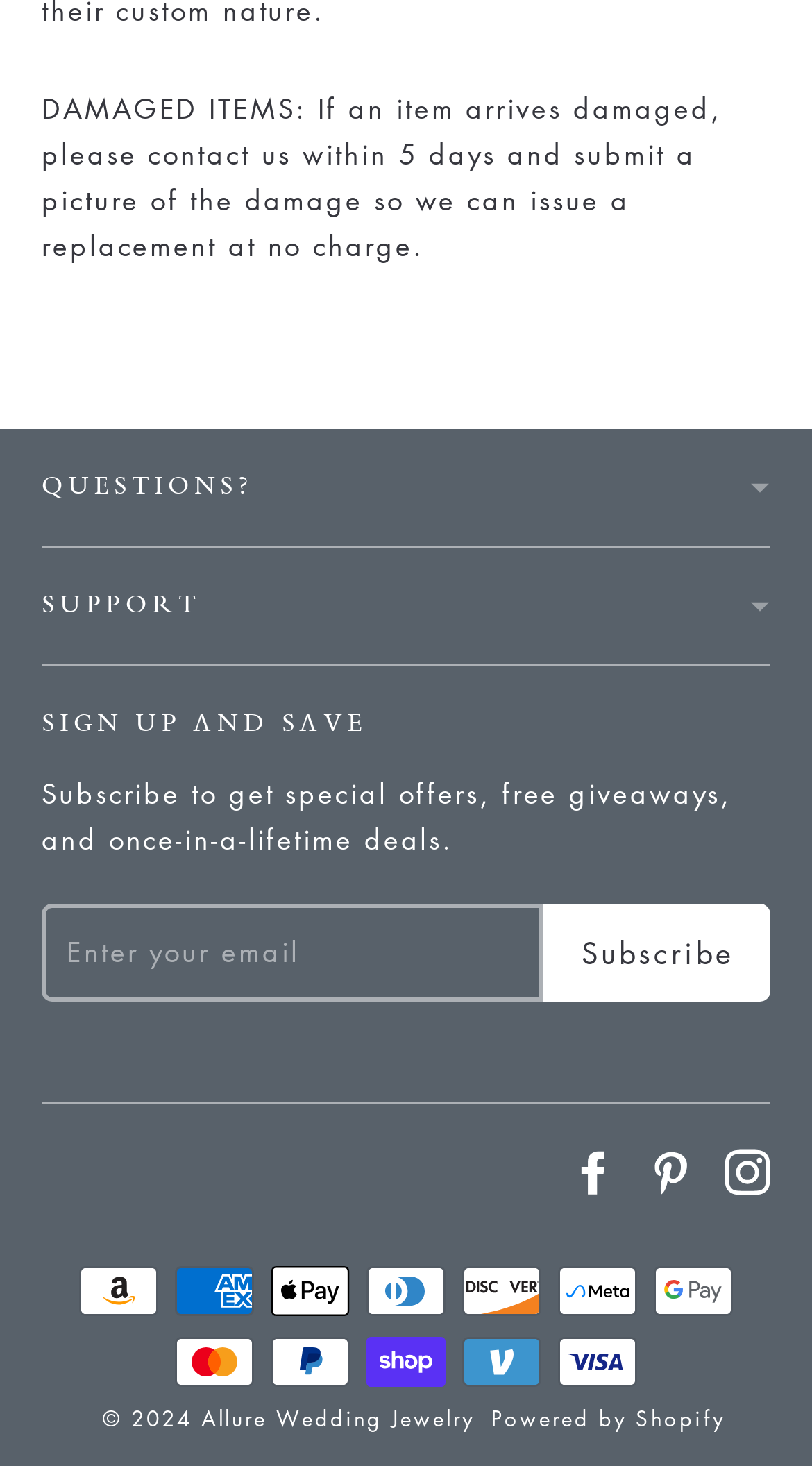Bounding box coordinates are given in the format (top-left x, top-left y, bottom-right x, bottom-right y). All values should be floating point numbers between 0 and 1. Provide the bounding box coordinate for the UI element described as: Support

[0.051, 0.374, 0.949, 0.453]